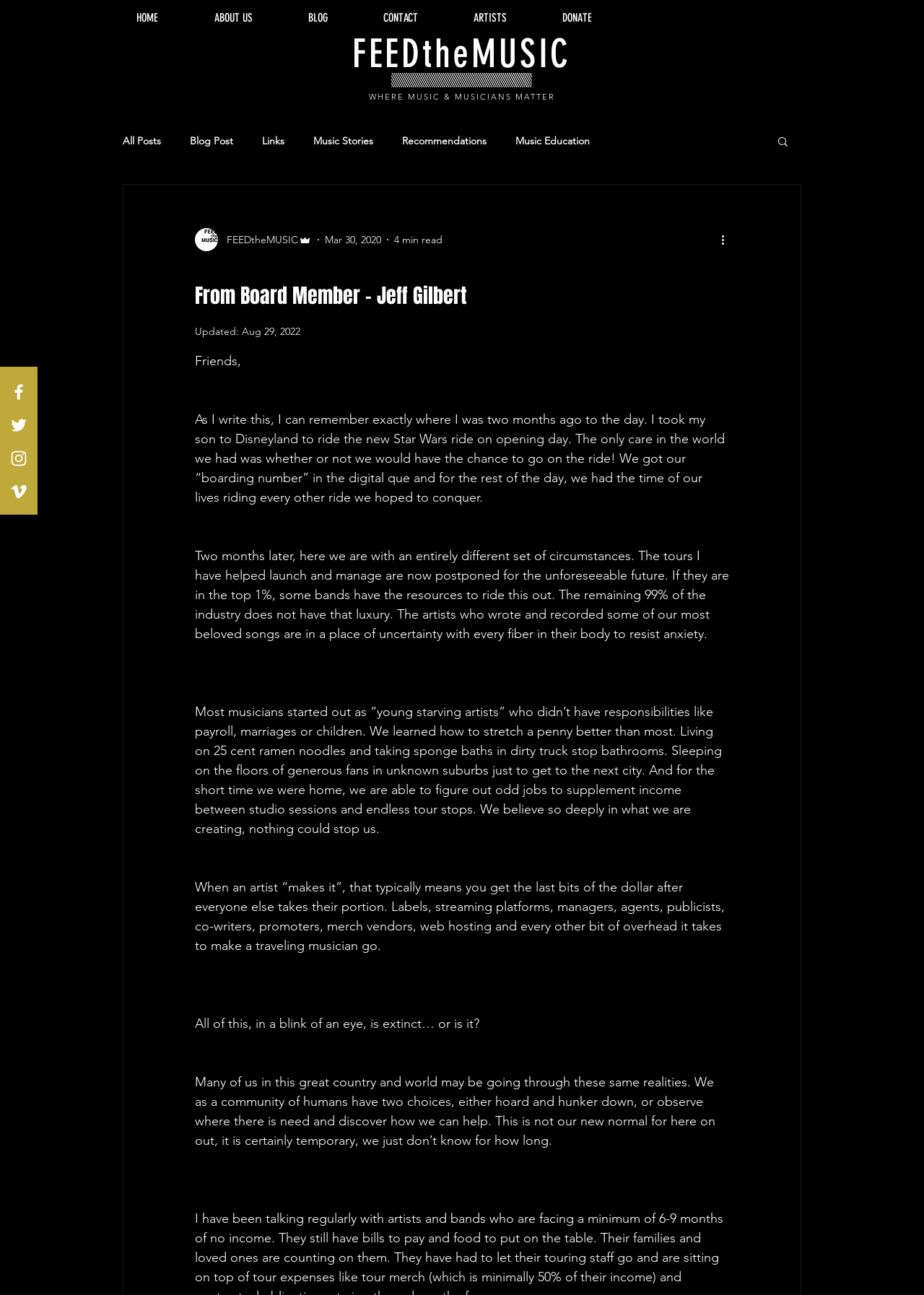Respond to the following question with a brief word or phrase:
What is the purpose of the blog post?

To raise awareness